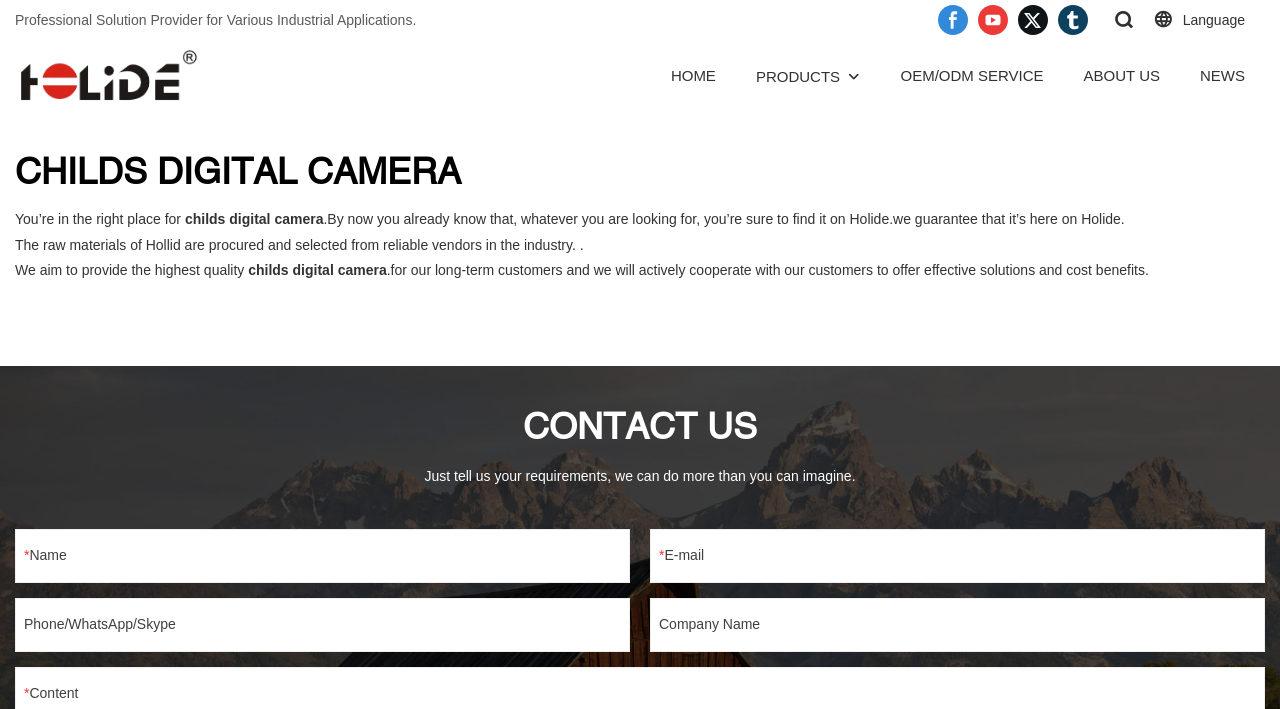Identify the webpage's primary heading and generate its text.

CHILDS DIGITAL CAMERA